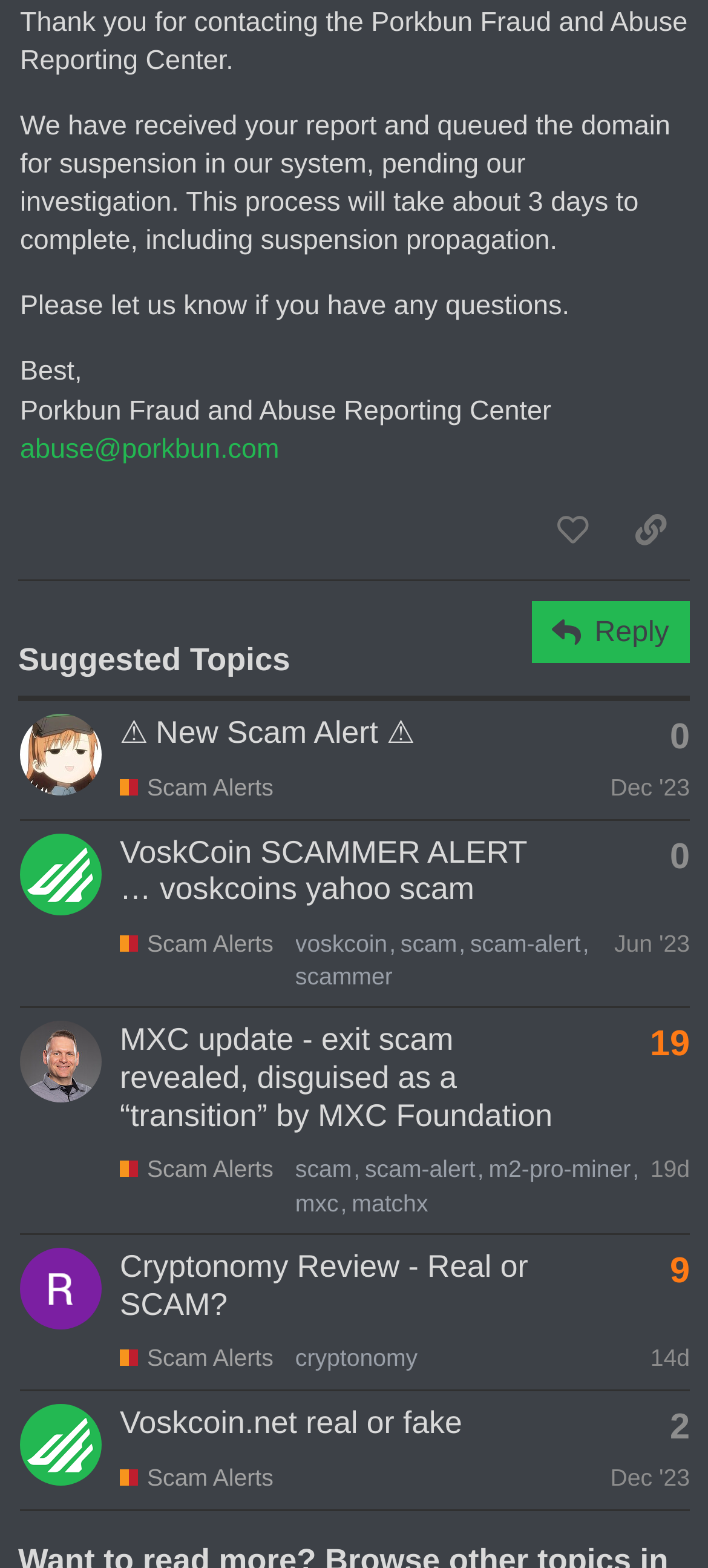Using the provided description Dec '23, find the bounding box coordinates for the UI element. Provide the coordinates in (top-left x, top-left y, bottom-right x, bottom-right y) format, ensuring all values are between 0 and 1.

[0.862, 0.933, 0.974, 0.95]